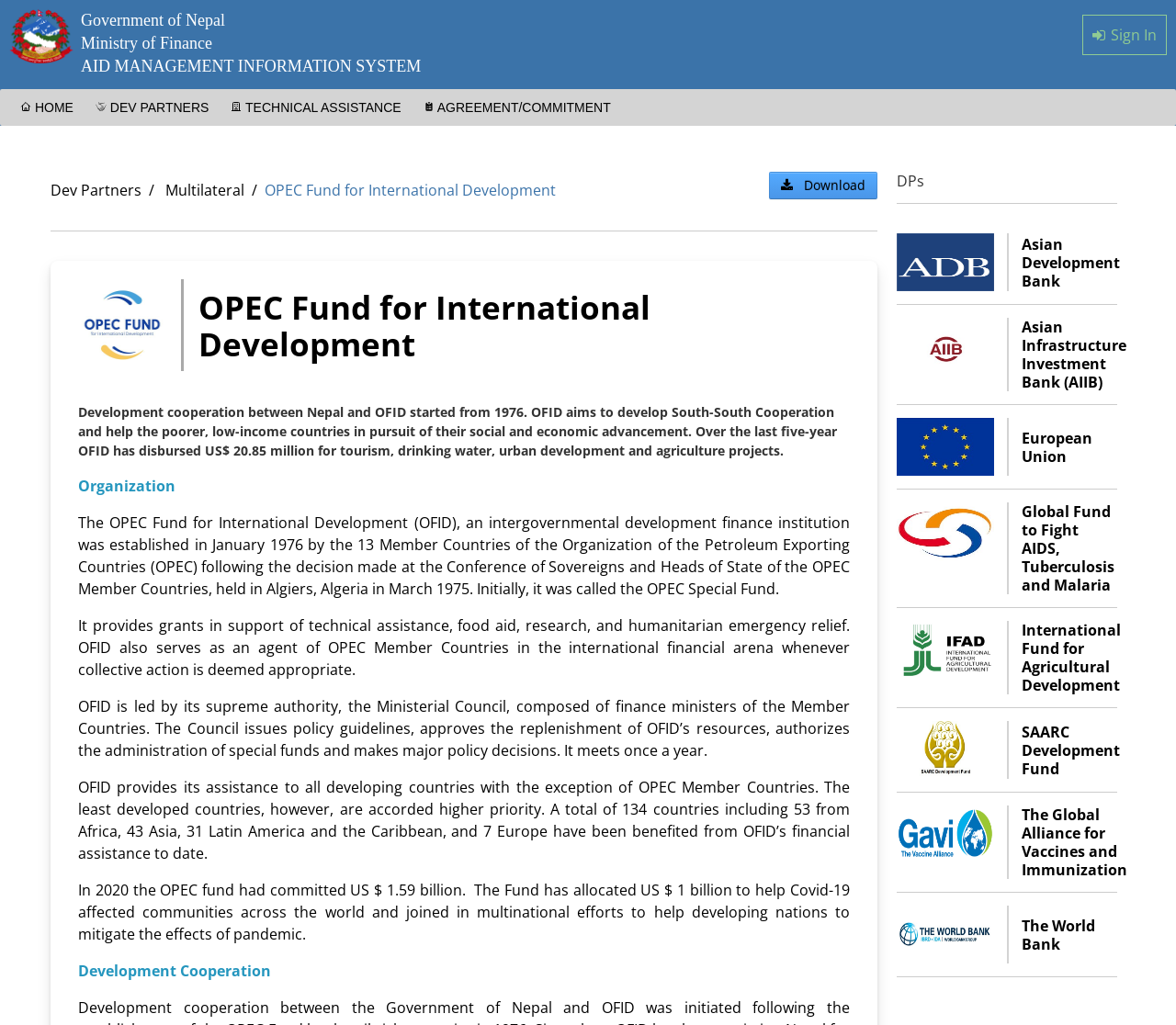Elaborate on the information and visuals displayed on the webpage.

The webpage is about the OPEC Fund for International Development, a donor profile on the Aid Information and Management System. At the top, there is a link to skip to the content. Below that, there is a heading with a long title that includes "AID MANAGEMENT INFORMATION SYSTEM FOR NEPAL Government of Nepal Ministry of Finance AID MANAGEMENT INFORMATION SYSTEM". This heading has an image and a link with the same title. 

To the top right, there is a sign-in link with a lock icon. Below the heading, there is a horizontal menu bar with links to "HOME", "DEV PARTNERS", "TECHNICAL ASSISTANCE", and "AGREEMENT/COMMITMENT". Each link has an accompanying image.

On the left side, there are links to "Dev Partners", "Multilateral", and "OPEC Fund for International Development". Below these links, there is an image of the OPEC Fund for International Development. 

The main content of the webpage is a description of the OPEC Fund for International Development, which is an intergovernmental development finance institution established in 1976. The text explains the fund's purpose, its supreme authority, and its assistance to developing countries. There are also details about the fund's financial commitments and its response to the COVID-19 pandemic.

On the right side, there are links to various development partners, including the Asian Development Bank, European Union, and The World Bank, each accompanied by an image.